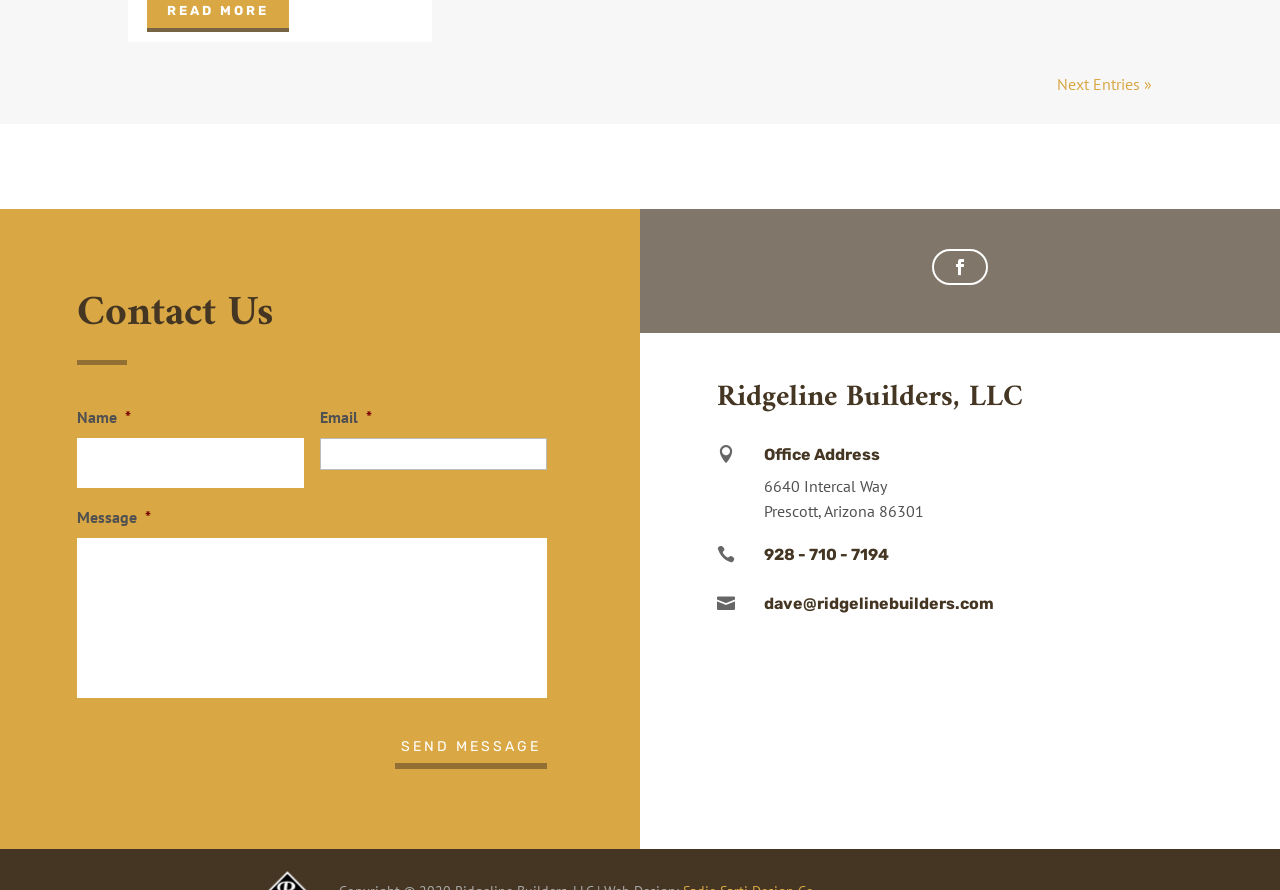What is the phone number?
Using the image, answer in one word or phrase.

928 - 710 - 7194